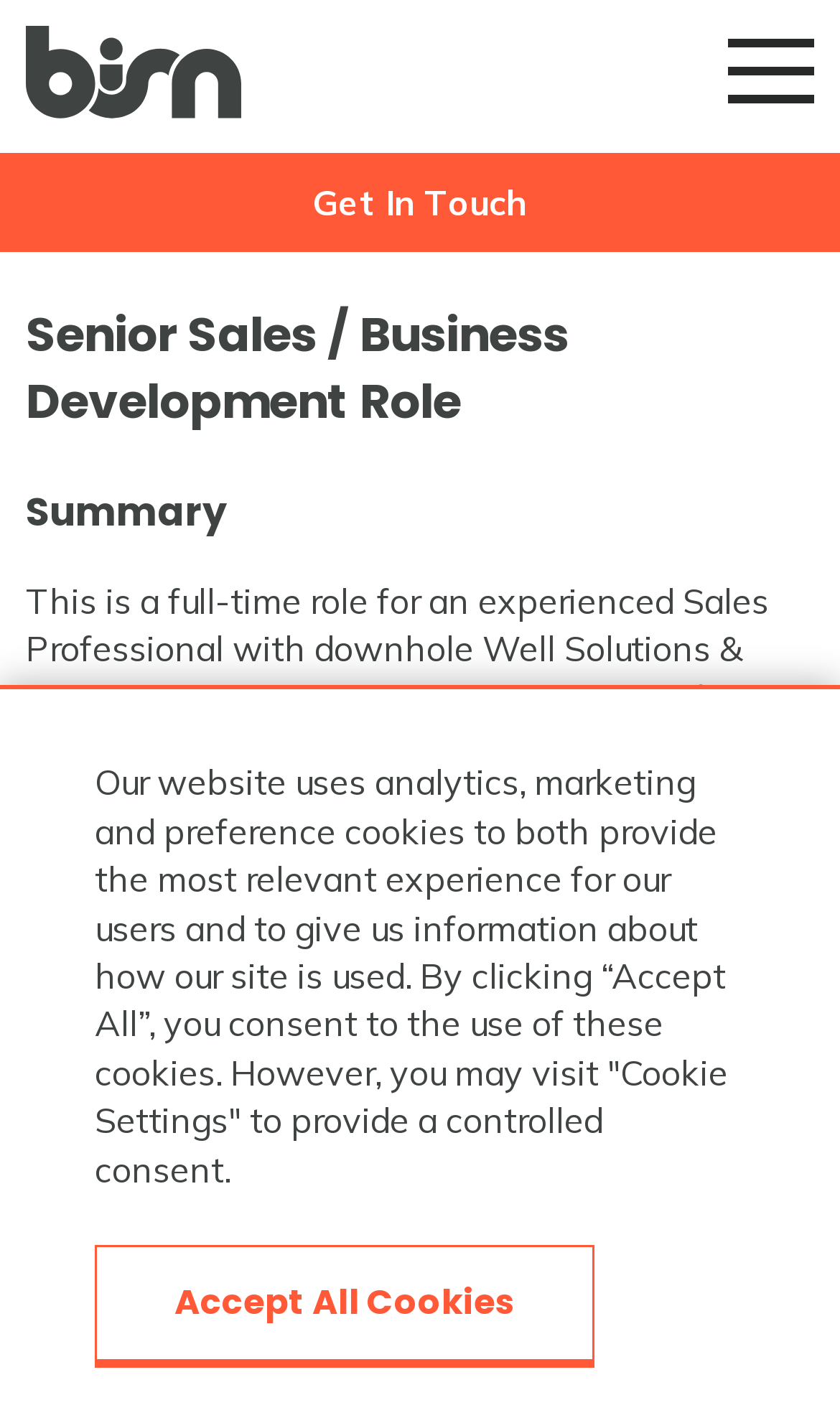Produce an elaborate caption capturing the essence of the webpage.

The webpage is about a job posting for a Senior Sales/Business Development Role at BiSN. At the top left corner, there is a logo image accompanied by a link. Below this, there is a prominent link to "Get In Touch" that spans the entire width of the page. 

The main content of the page is divided into sections, with headings that provide a clear structure. The first heading, "Senior Sales / Business Development Role", is followed by a brief summary of the job in a paragraph of text. This summary describes the role as a full-time position for an experienced Sales Professional with downhole Well Solutions & Operational experience, responsible for accelerating sales, maintaining relationships, conducting market research, and providing exceptional customer service.

Below the summary, there is another heading, "Summary", which is followed by a longer section of text that provides a more detailed job description. This section is headed by the title "Full job description". Further down, there is a subheading "Role Description" that introduces another section of text.

At the bottom of the page, there is a notice about the website's use of cookies, which includes a link to "Cookie Settings" and a button to "Accept All Cookies".